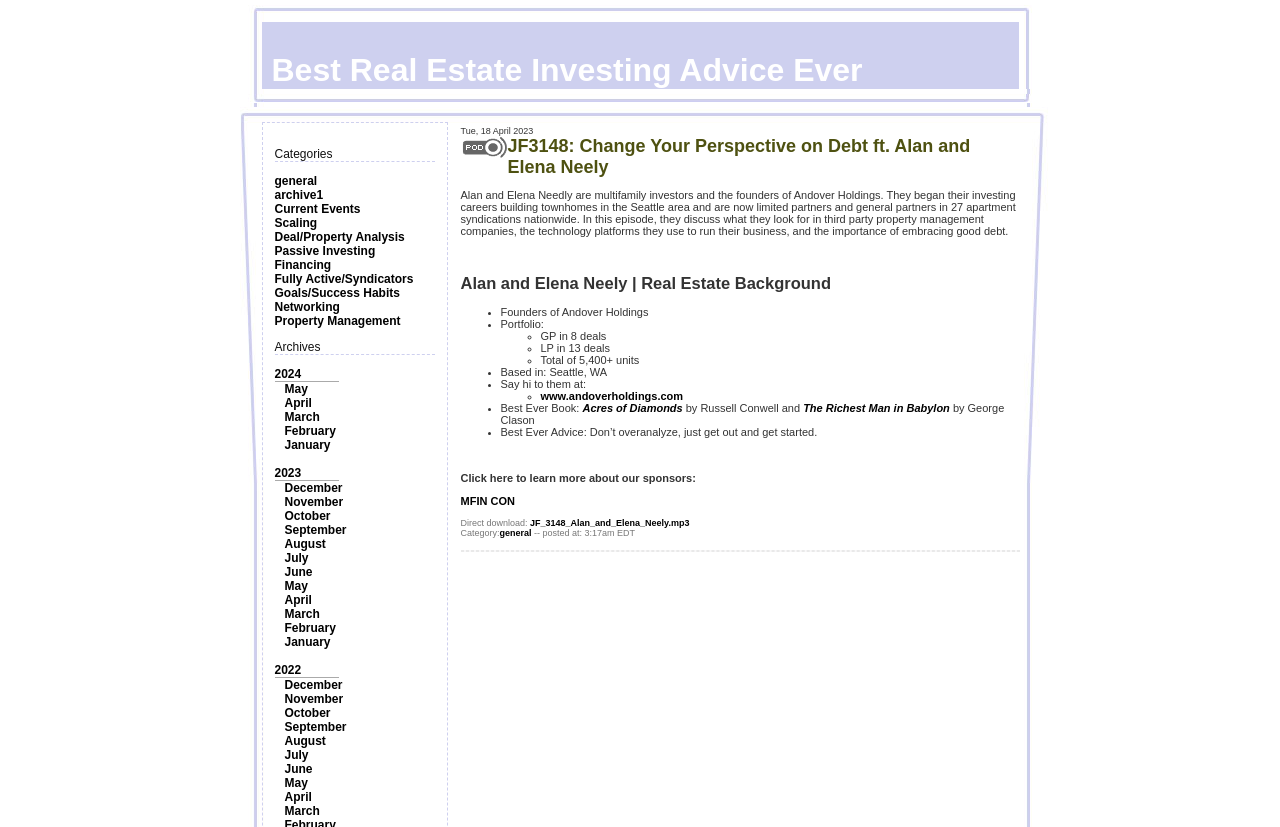By analyzing the image, answer the following question with a detailed response: What is the total number of units in Alan and Elena Neely's portfolio?

The total number of units in Alan and Elena Neely's portfolio is mentioned in the episode description. According to the description, their portfolio consists of 5,400+ units.